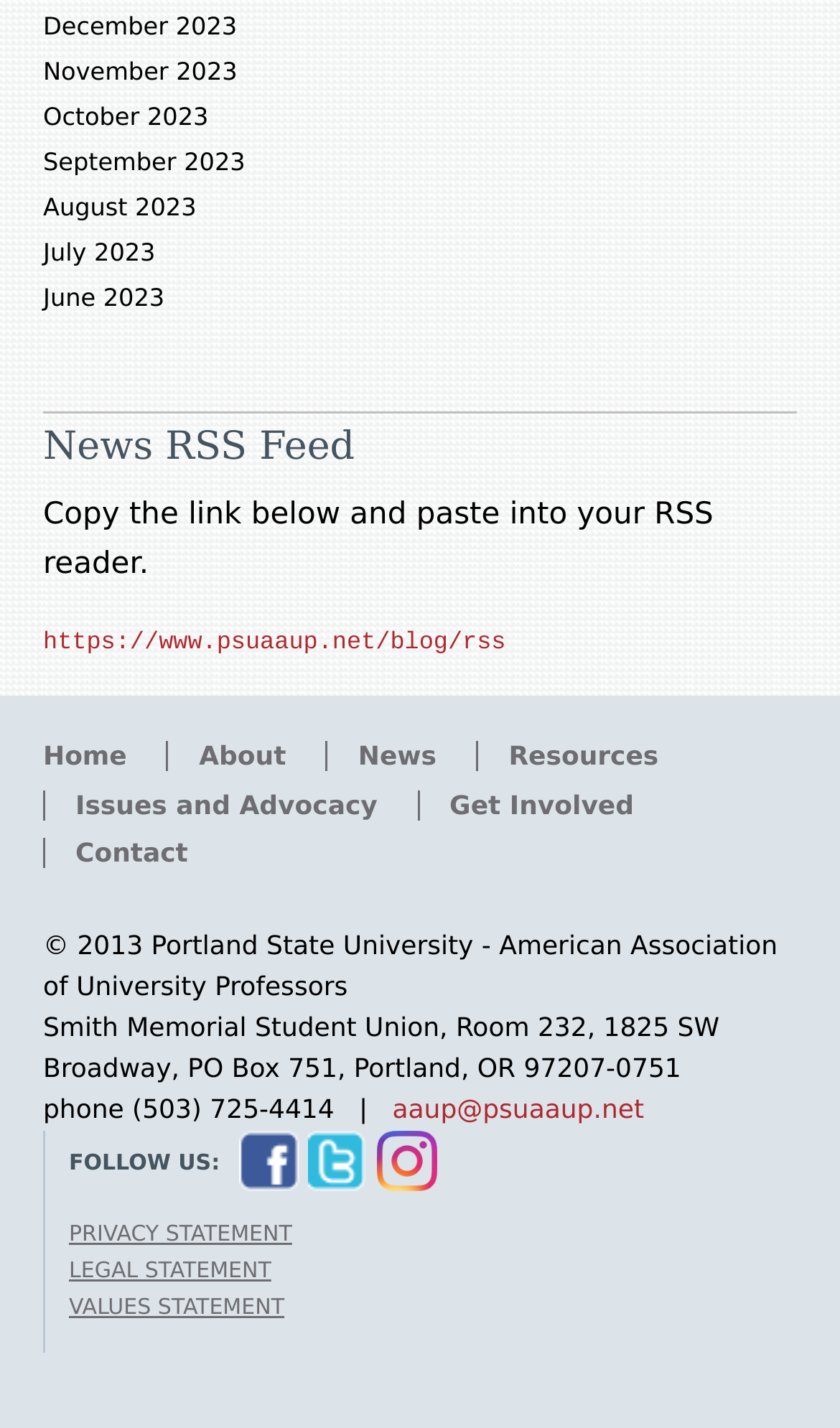Please pinpoint the bounding box coordinates for the region I should click to adhere to this instruction: "View news from December 2023".

[0.051, 0.009, 0.282, 0.029]